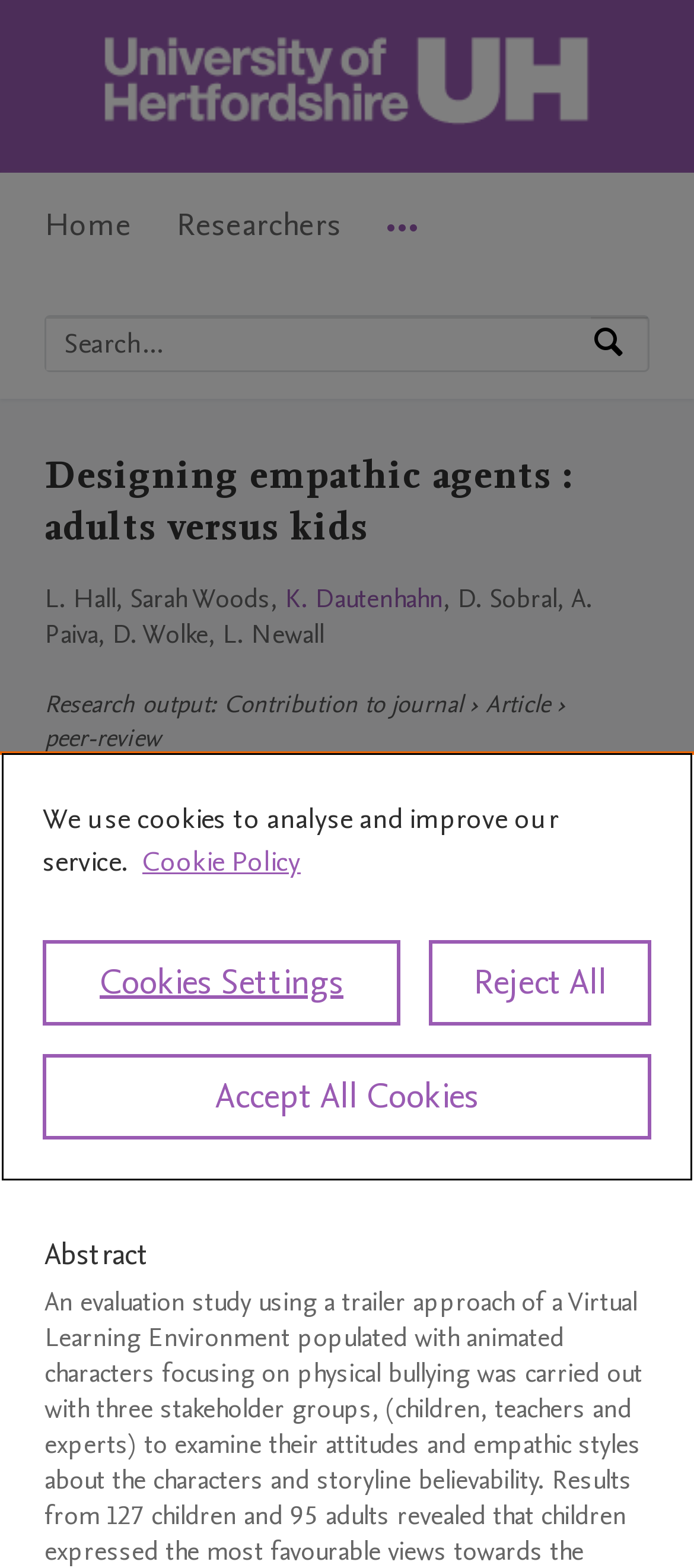Please find the bounding box coordinates of the element that you should click to achieve the following instruction: "Search by expertise, name or affiliation". The coordinates should be presented as four float numbers between 0 and 1: [left, top, right, bottom].

[0.067, 0.202, 0.851, 0.236]